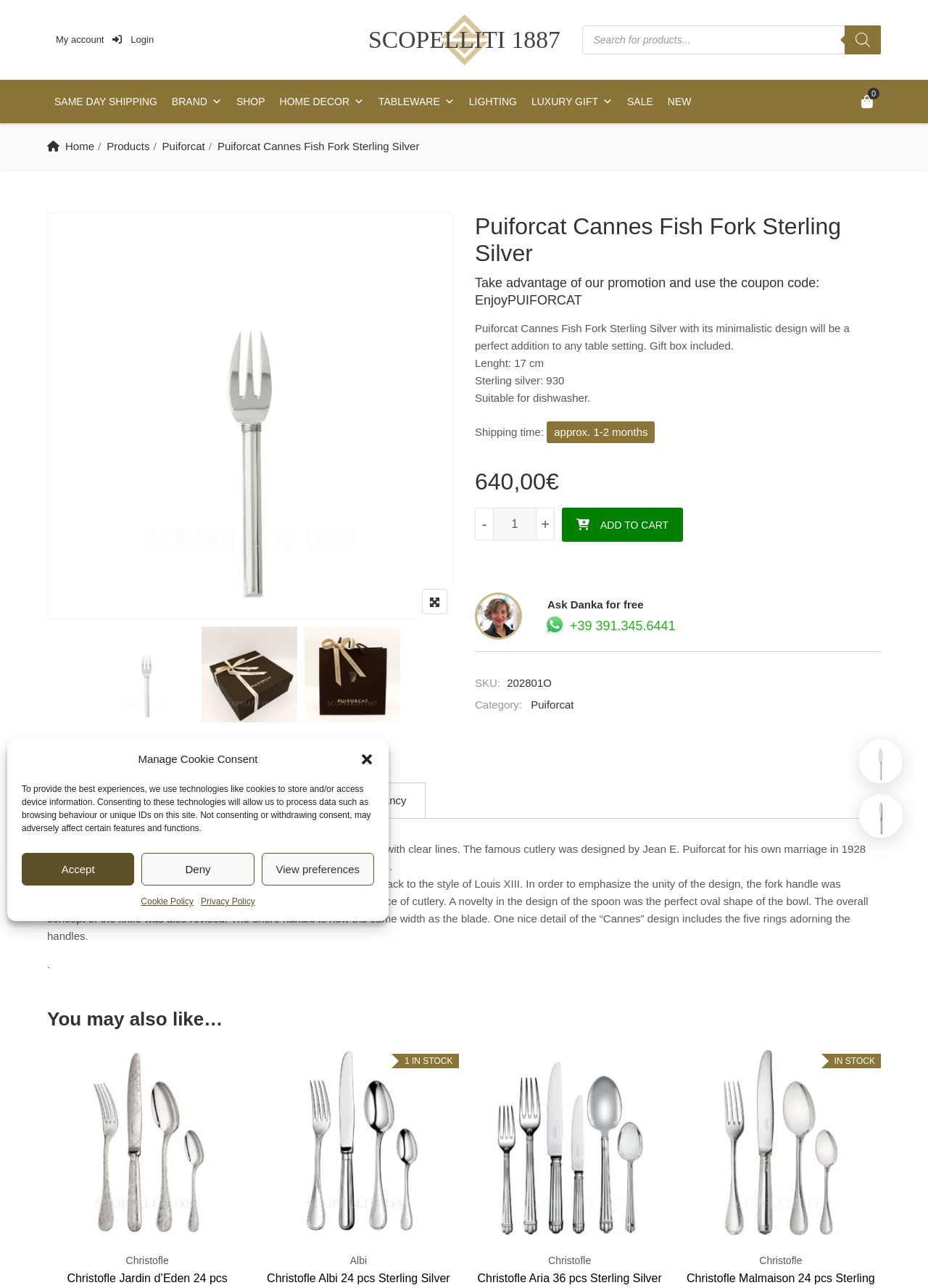Locate the bounding box coordinates of the element that should be clicked to execute the following instruction: "View product details".

[0.052, 0.318, 0.488, 0.327]